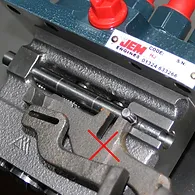Elaborate on the contents of the image in a comprehensive manner.

The image depicts a mechanical component related to fuel injection systems, identified by the branding "JEM" along with contact details for customer service. The focus is on a rack and pump assembly, prominently shown with red knobs and marked with an "X" indicating a point of interest or an area to avoid during maintenance. This visual is likely meant to guide users in understanding critical aspects of component assembly or disassembly, particularly in the context of servicing fuel injection pumps.